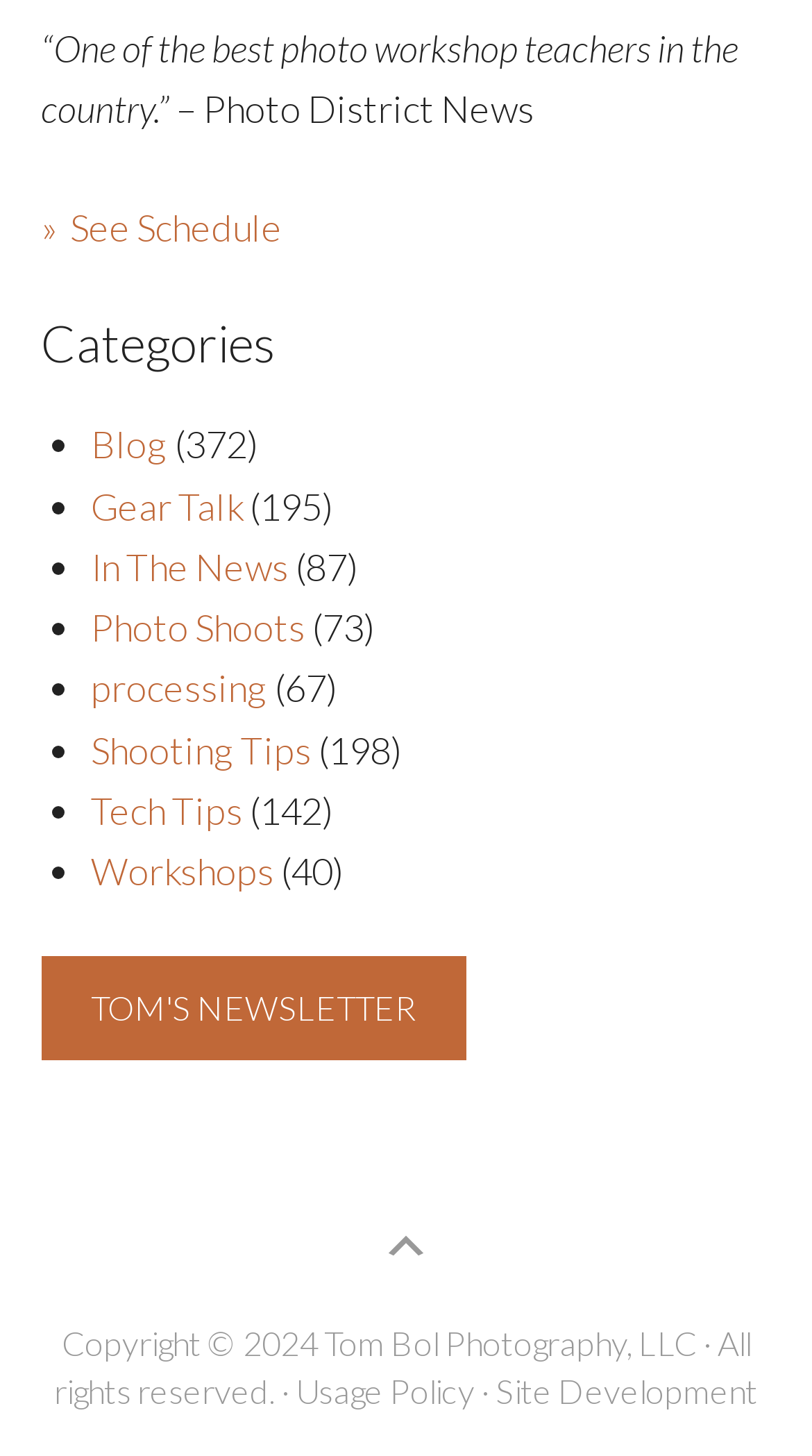Locate the bounding box coordinates of the UI element described by: "Overview". Provide the coordinates as four float numbers between 0 and 1, formatted as [left, top, right, bottom].

None